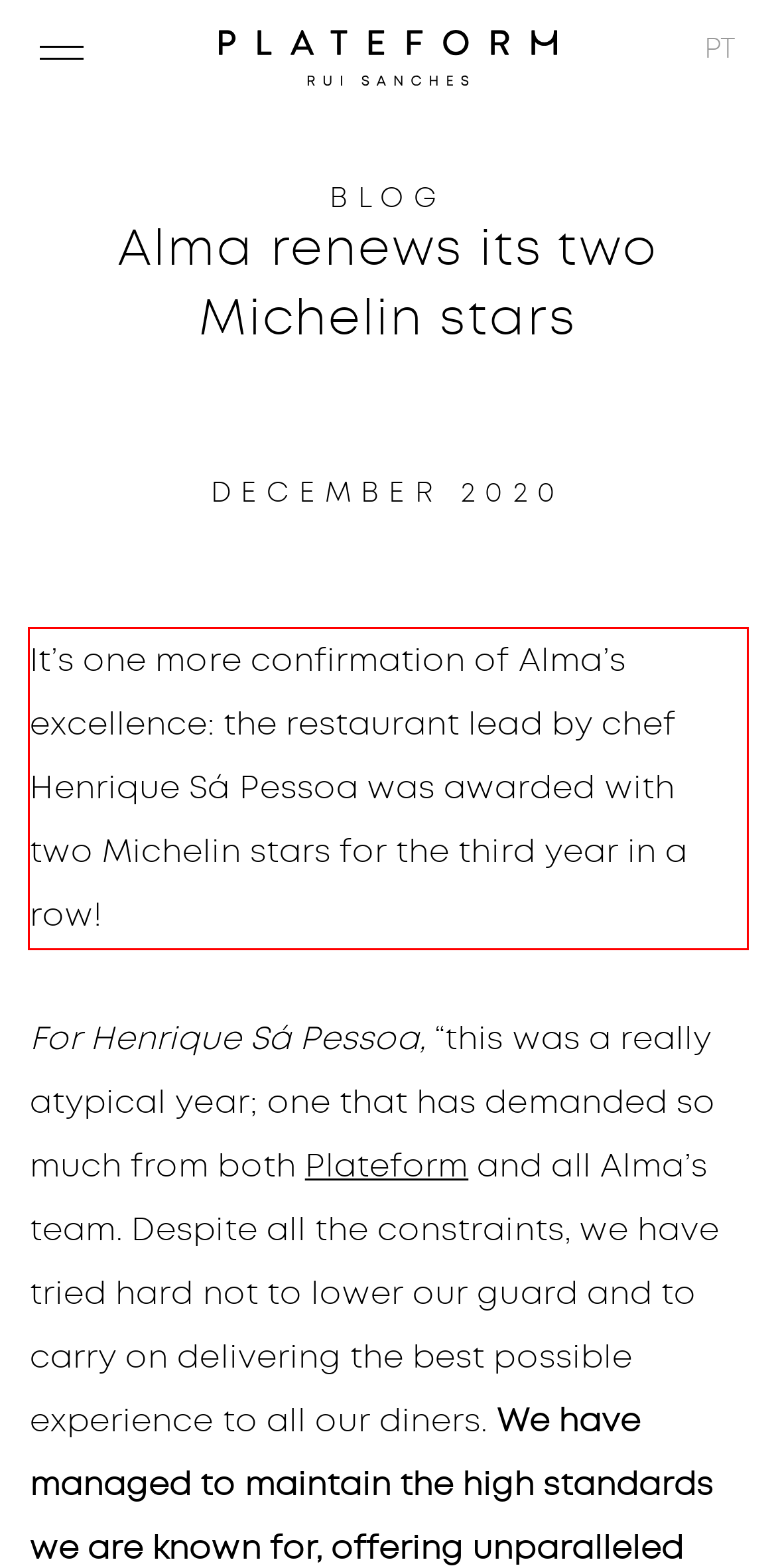Examine the webpage screenshot, find the red bounding box, and extract the text content within this marked area.

It’s one more confirmation of Alma’s excellence: the restaurant lead by chef Henrique Sá Pessoa was awarded with two Michelin stars for the third year in a row!